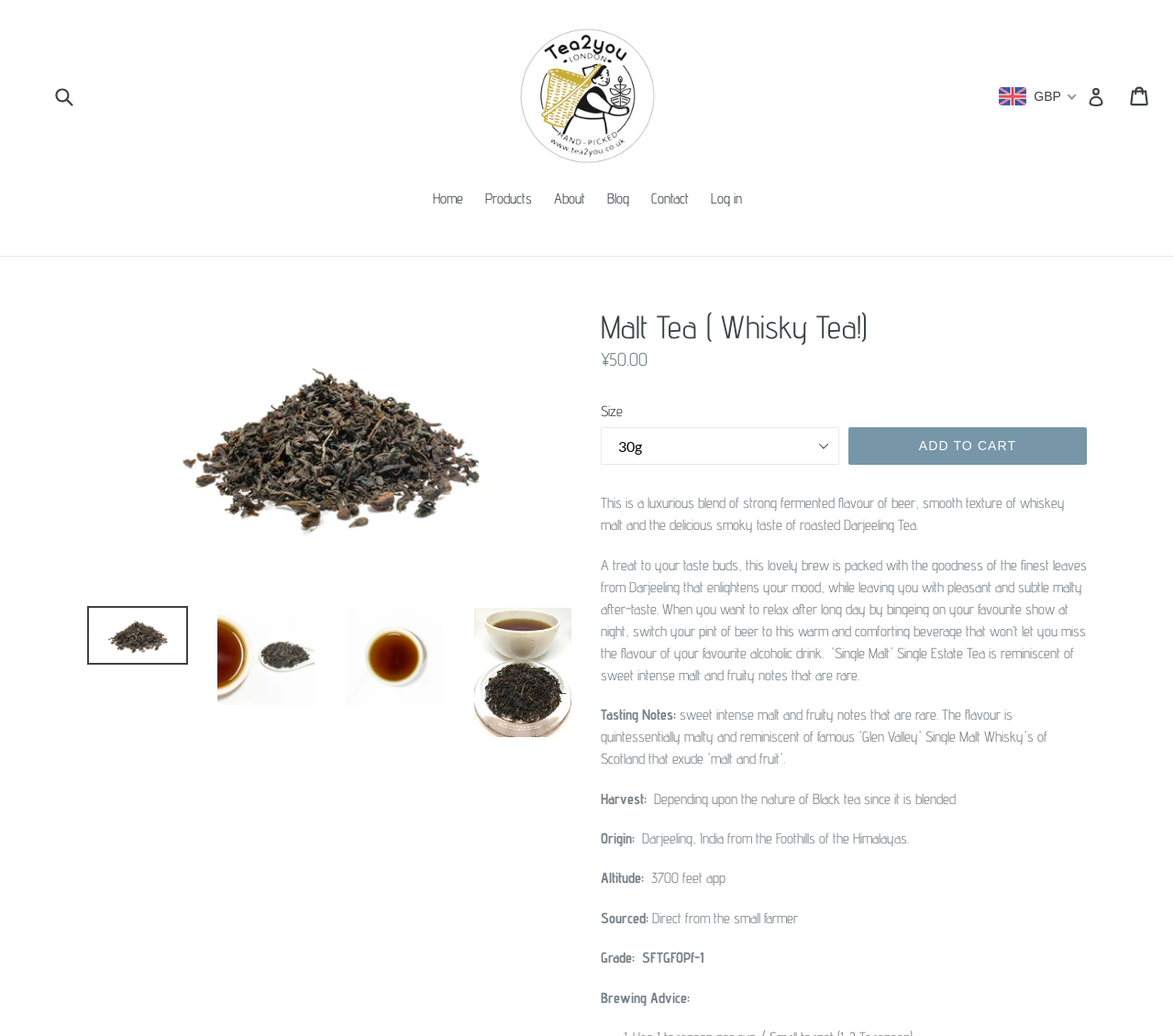Can you show the bounding box coordinates of the region to click on to complete the task described in the instruction: "Search for a product"?

[0.043, 0.075, 0.086, 0.111]